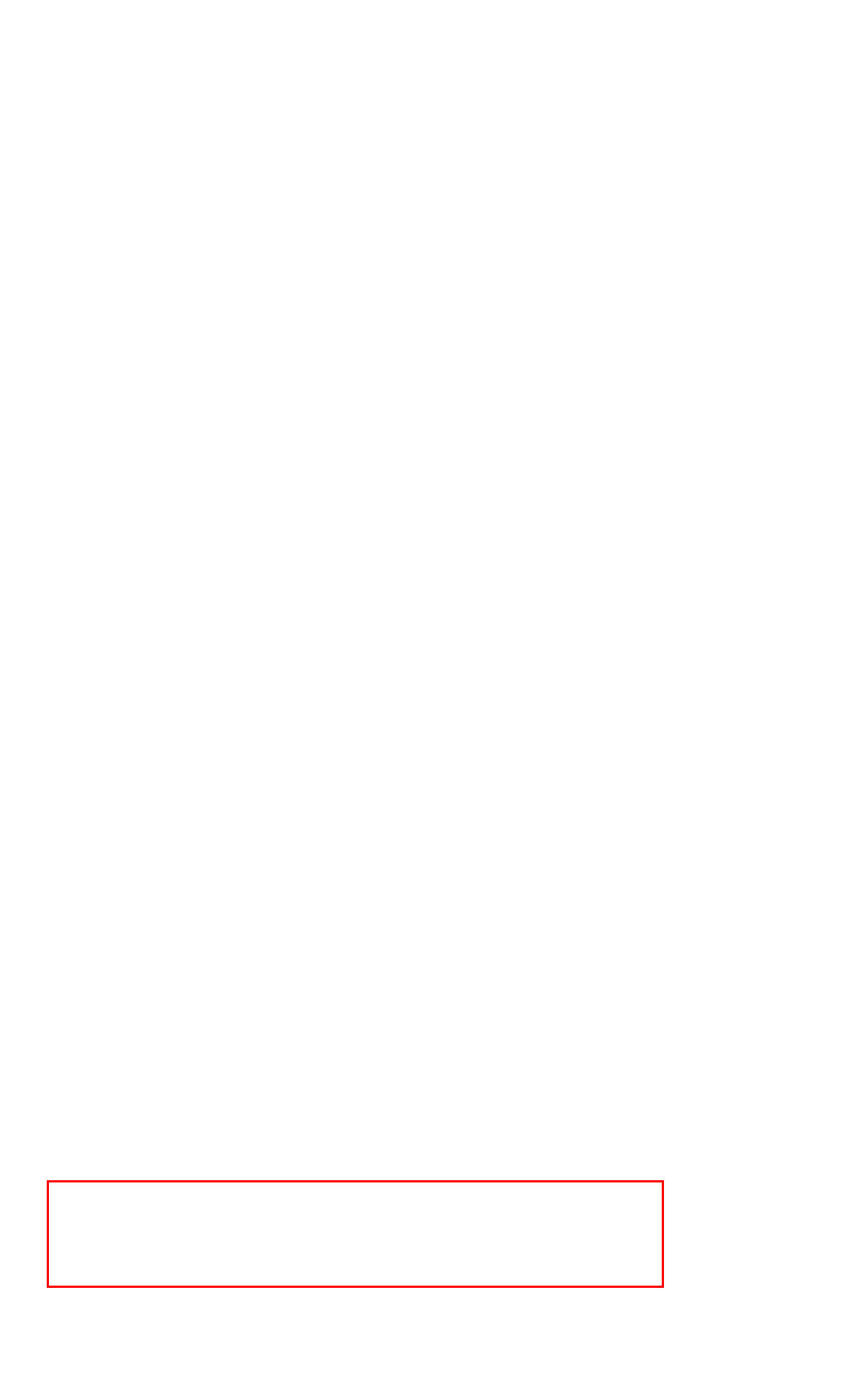Look at the screenshot of a webpage where a red bounding box surrounds a UI element. Your task is to select the best-matching webpage description for the new webpage after you click the element within the bounding box. The available options are:
A. Fitness and Exercise - 247 Wellness Tips
B. Adult Health - 247 Wellness Tips
C. 247 Wellness Tips - Expert Health Guidance for your Health
D. Are Onions Good for You? – 247 Wellness Tips
E. Privacy Policy – 247 Wellness Tips
F. Blog Tool, Publishing Platform, and CMS – WordPress.org
G. Sign in ・ Cloudflare Access
H. Disasters – 247 Wellness Tips

F